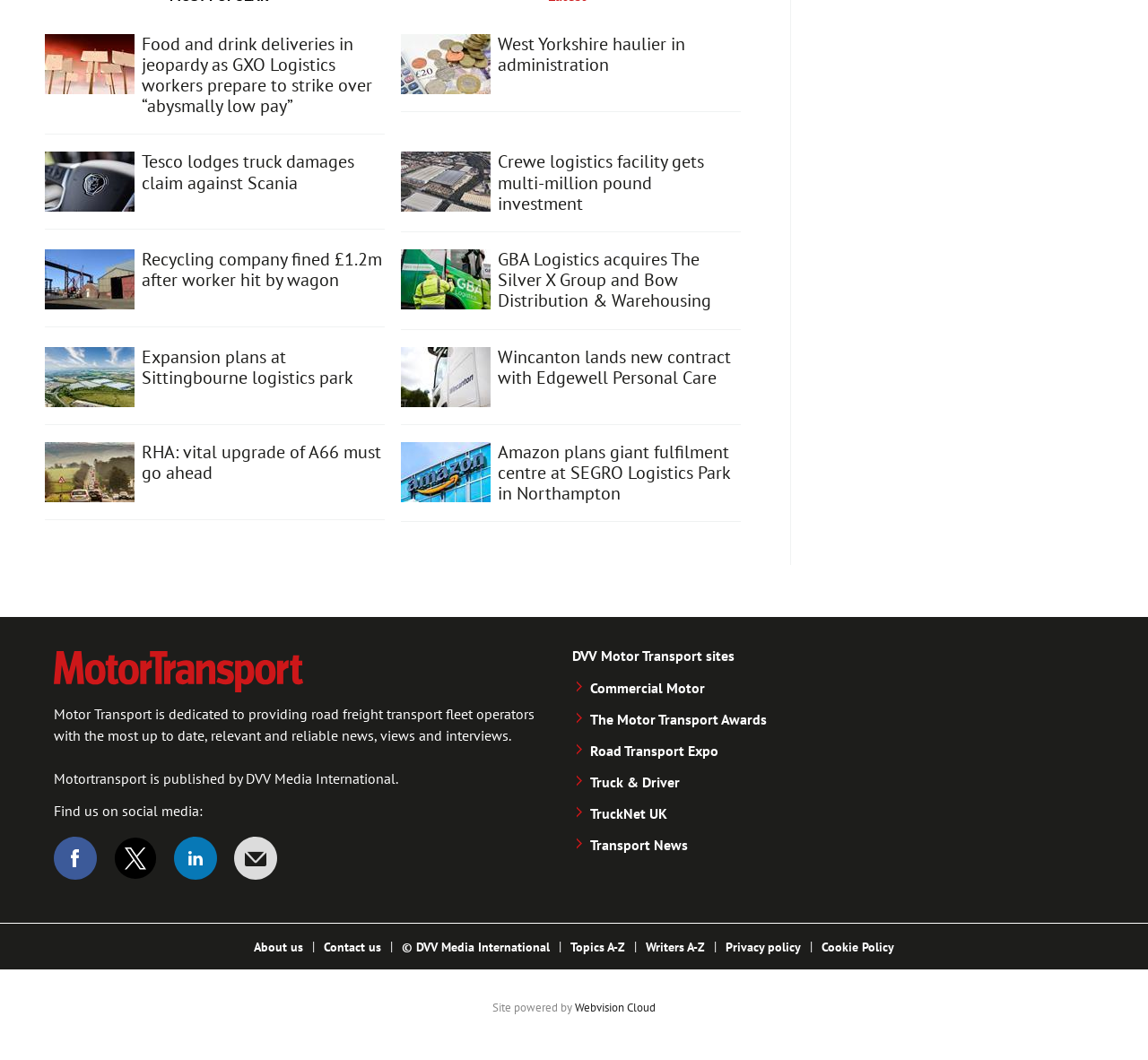Find the bounding box of the UI element described as follows: "Writers A-Z".

[0.562, 0.886, 0.614, 0.901]